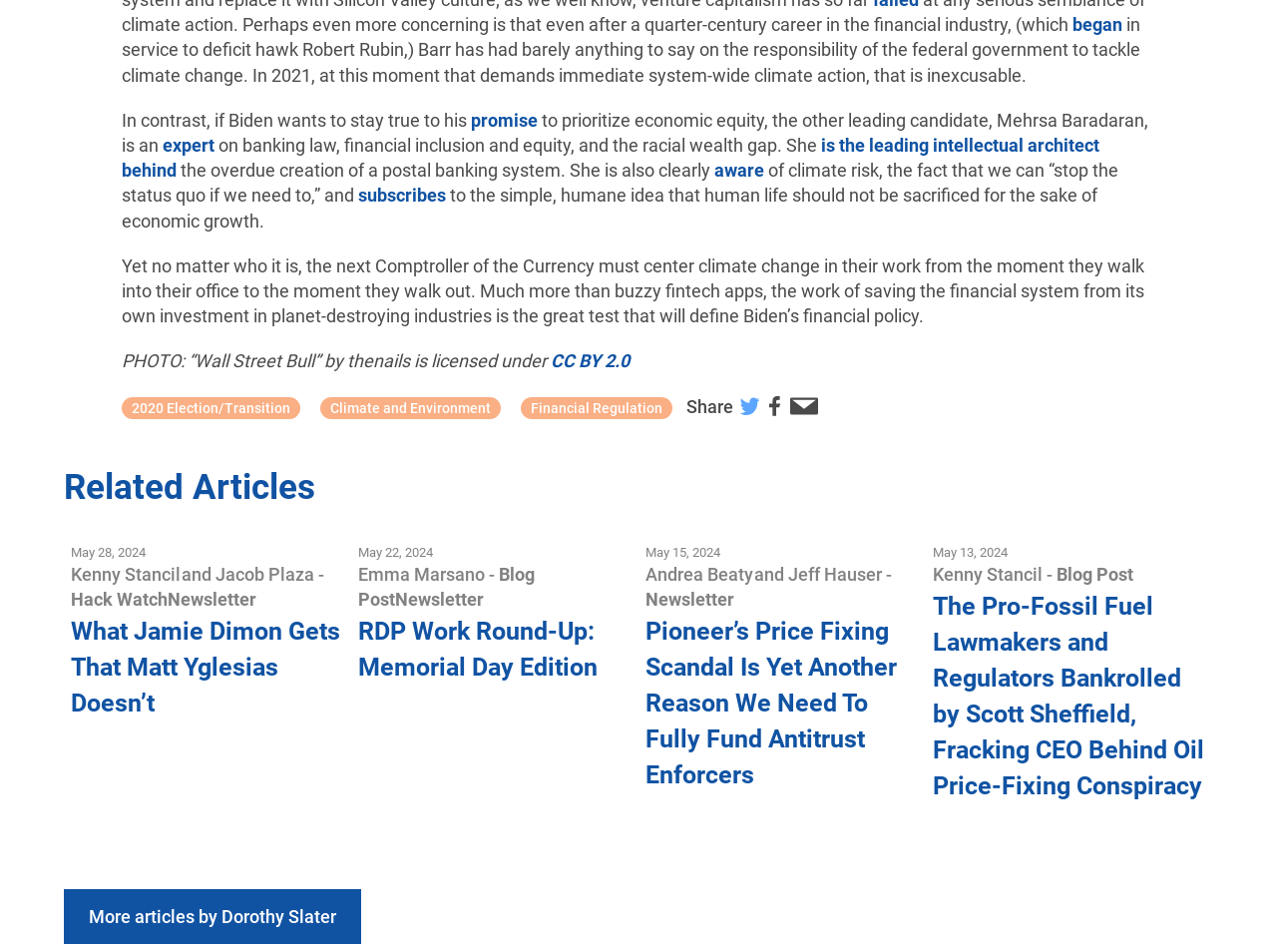Please identify the coordinates of the bounding box for the clickable region that will accomplish this instruction: "Call the phone number".

None